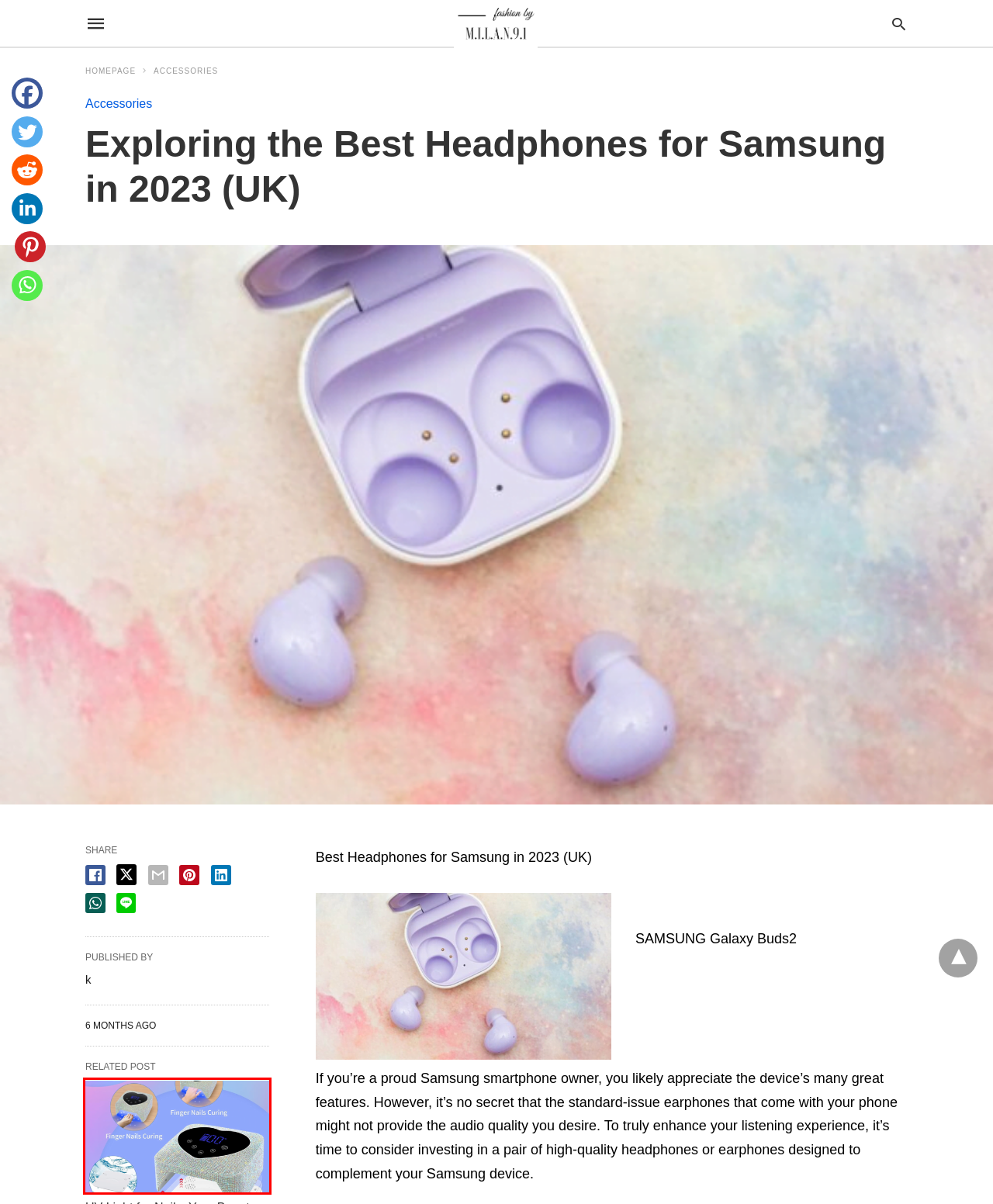Given a screenshot of a webpage with a red bounding box highlighting a UI element, choose the description that best corresponds to the new webpage after clicking the element within the red bounding box. Here are your options:
A. Top Gift Ideas for Women in 2023: Thoughtful Choices She'll Adore - Milan Fashion91
B. Terms and Conditions Milan fashion91 - Milan Fashion91
C. UV Light for Nails: Your Beauty with HUGMAPLE Cordless UV Nail Lamp - Milan Fashion91
D. Accessories - Milan Fashion91
E. Amazon.com
F. Graco® Turn2Me™ 3-in-1 Car Seat: Ensuring Safety and Comfort for Your Child - Milan Fashion91
G. post - Milan Fashion91
H. Reveal Radiant Skin with Estée Lauder's Advanced Night Repair - Milan Fashion91

C